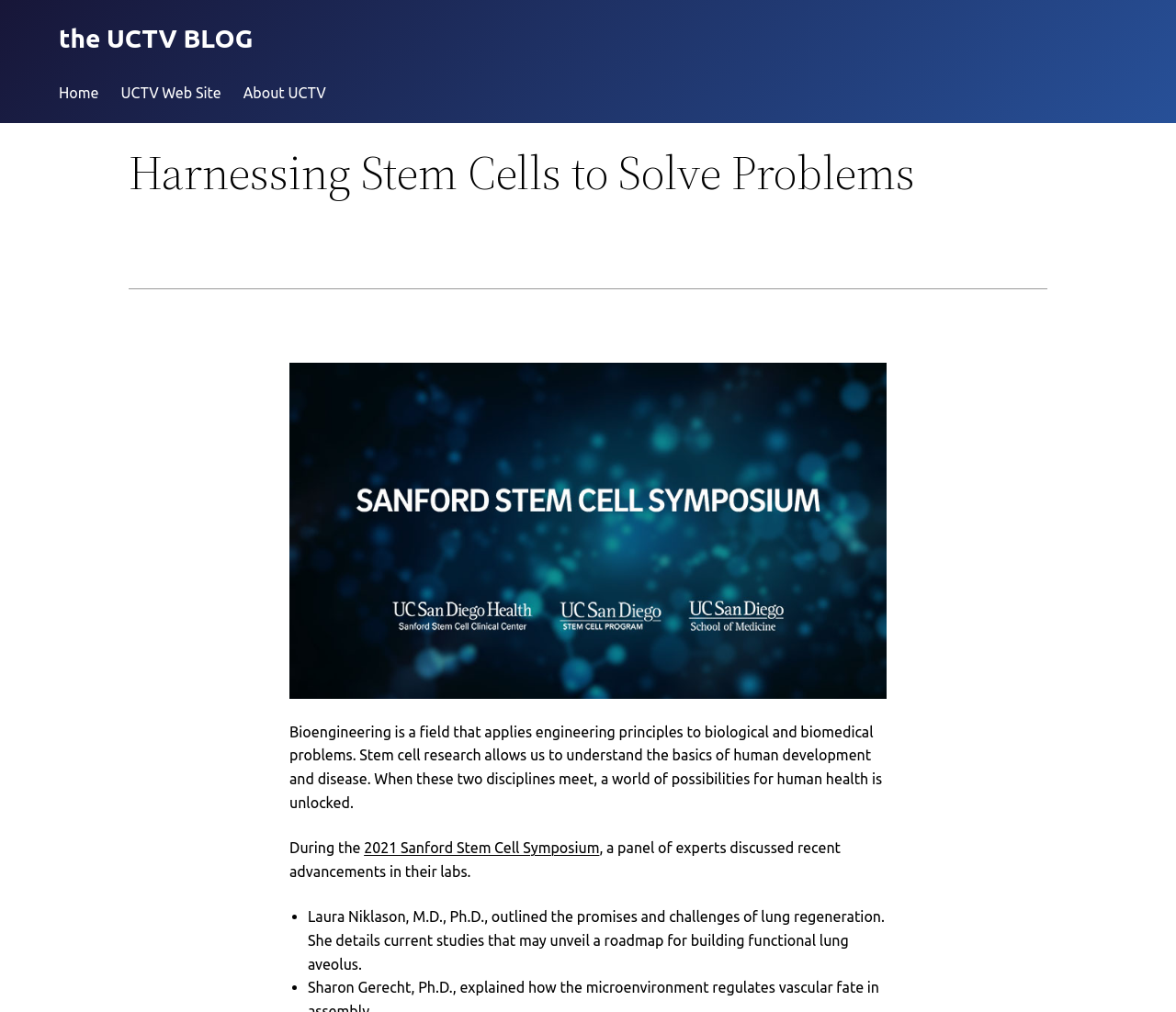What is the topic of the 2021 Sanford Stem Cell Symposium?
Please answer the question as detailed as possible based on the image.

The link '2021 Sanford Stem Cell Symposium' is mentioned in the context of a panel of experts discussing recent advancements in their labs, implying that the symposium is focused on recent advancements in stem cell research.